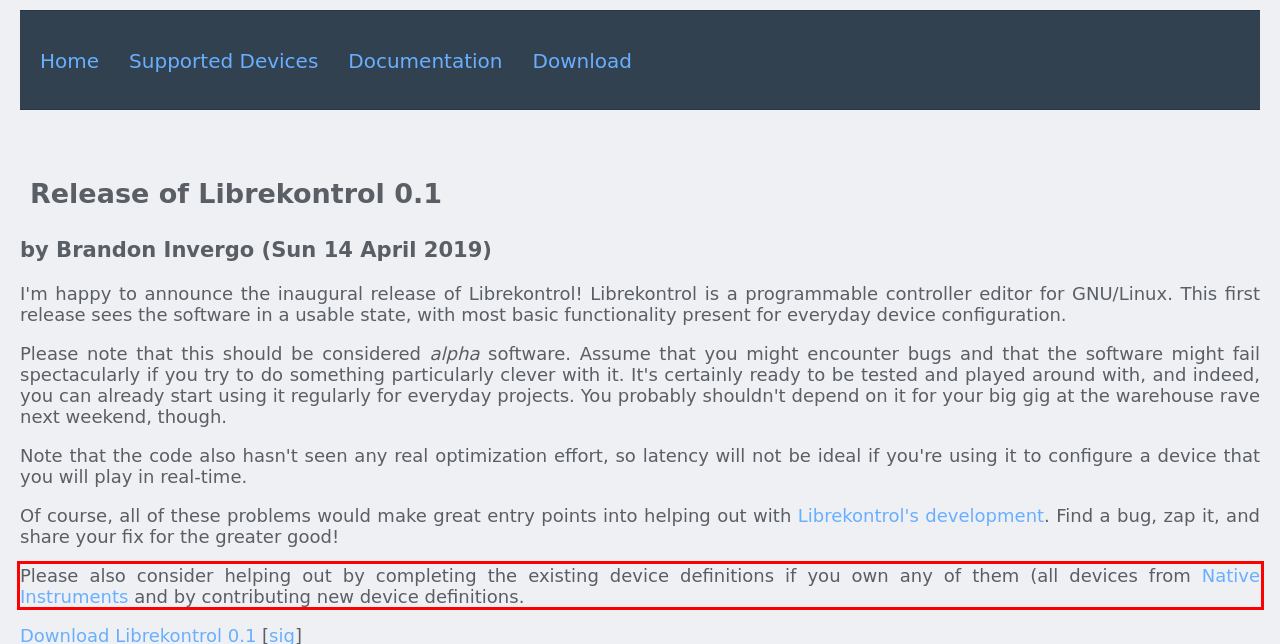You are provided with a screenshot of a webpage containing a red bounding box. Please extract the text enclosed by this red bounding box.

Please also consider helping out by completing the existing device definitions if you own any of them (all devices from Native Instruments and by contributing new device definitions.